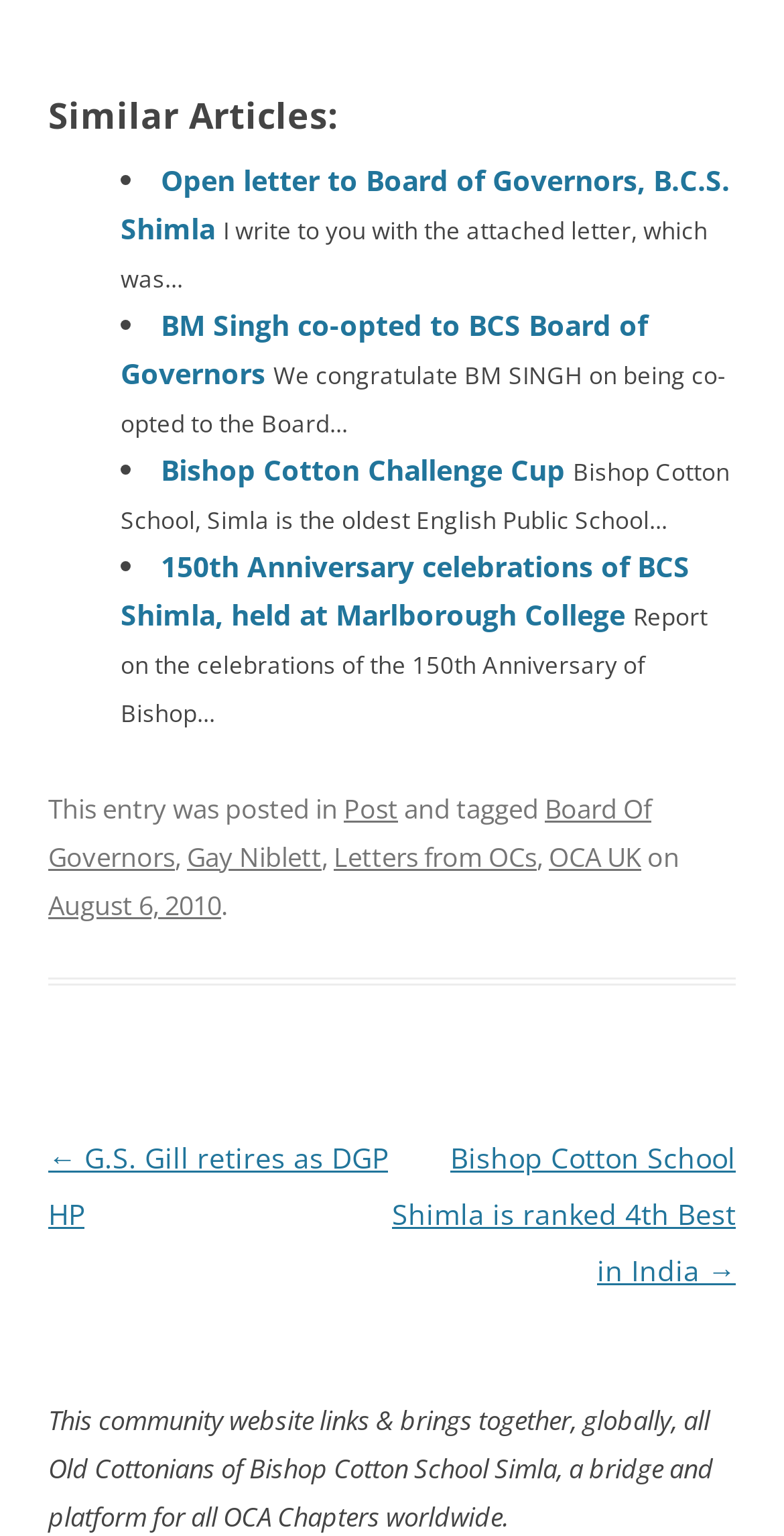Could you indicate the bounding box coordinates of the region to click in order to complete this instruction: "Click on the link 'Bishop Cotton Challenge Cup'".

[0.205, 0.293, 0.721, 0.318]